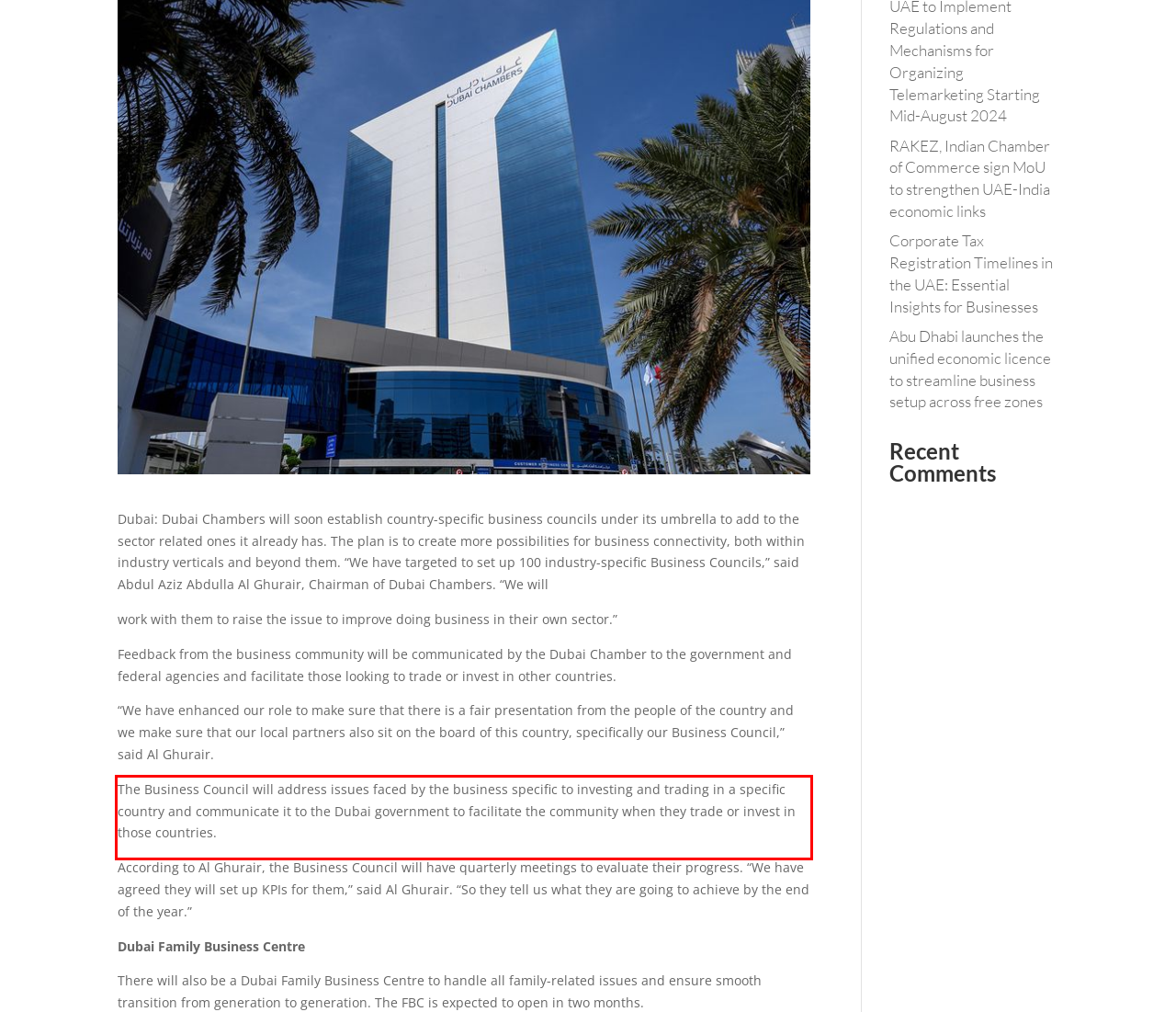Within the screenshot of the webpage, there is a red rectangle. Please recognize and generate the text content inside this red bounding box.

The Business Council will address issues faced by the business specific to investing and trading in a specific country and communicate it to the Dubai government to facilitate the community when they trade or invest in those countries.